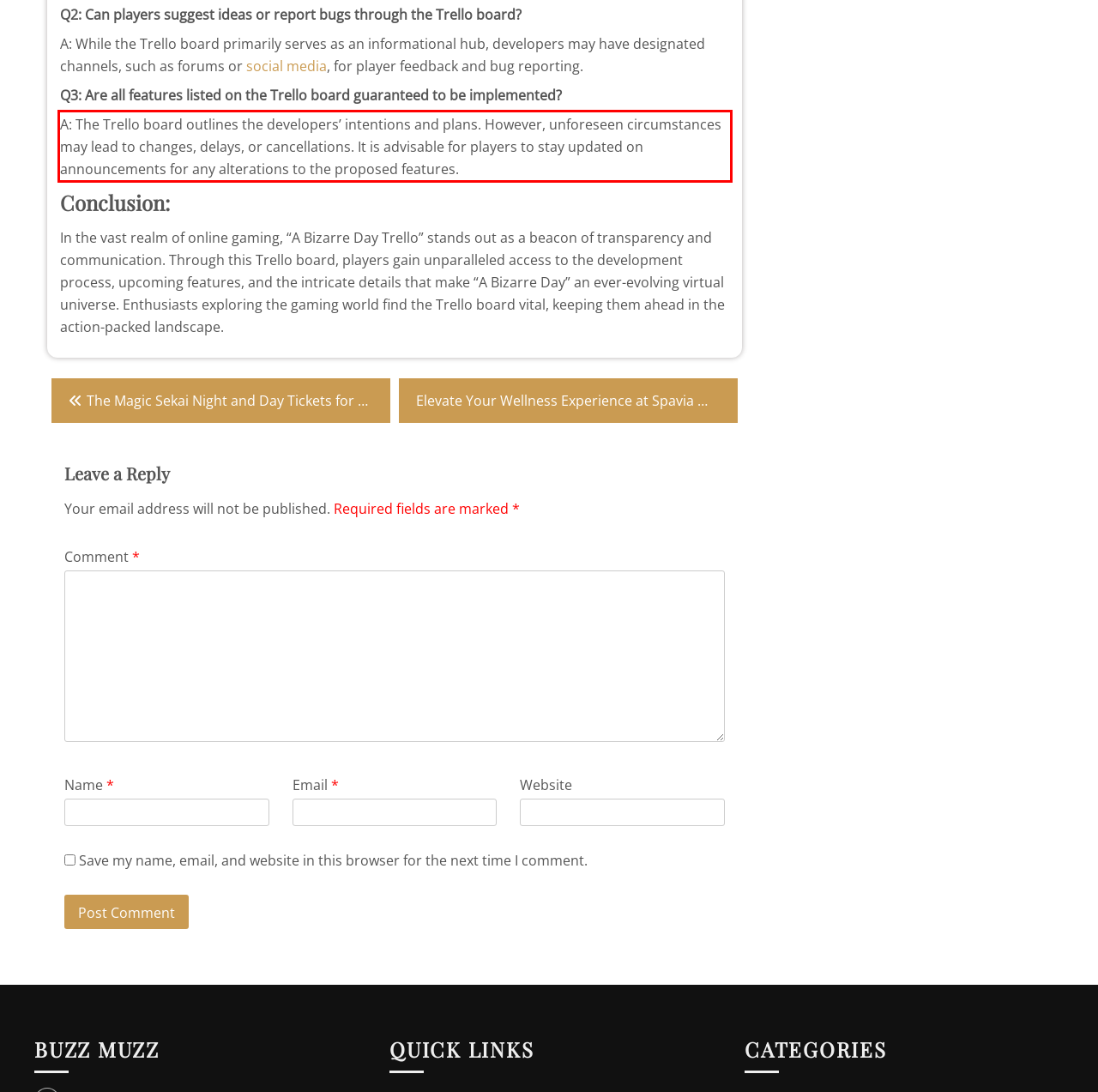Your task is to recognize and extract the text content from the UI element enclosed in the red bounding box on the webpage screenshot.

A: The Trello board outlines the developers’ intentions and plans. However, unforeseen circumstances may lead to changes, delays, or cancellations. It is advisable for players to stay updated on announcements for any alterations to the proposed features.